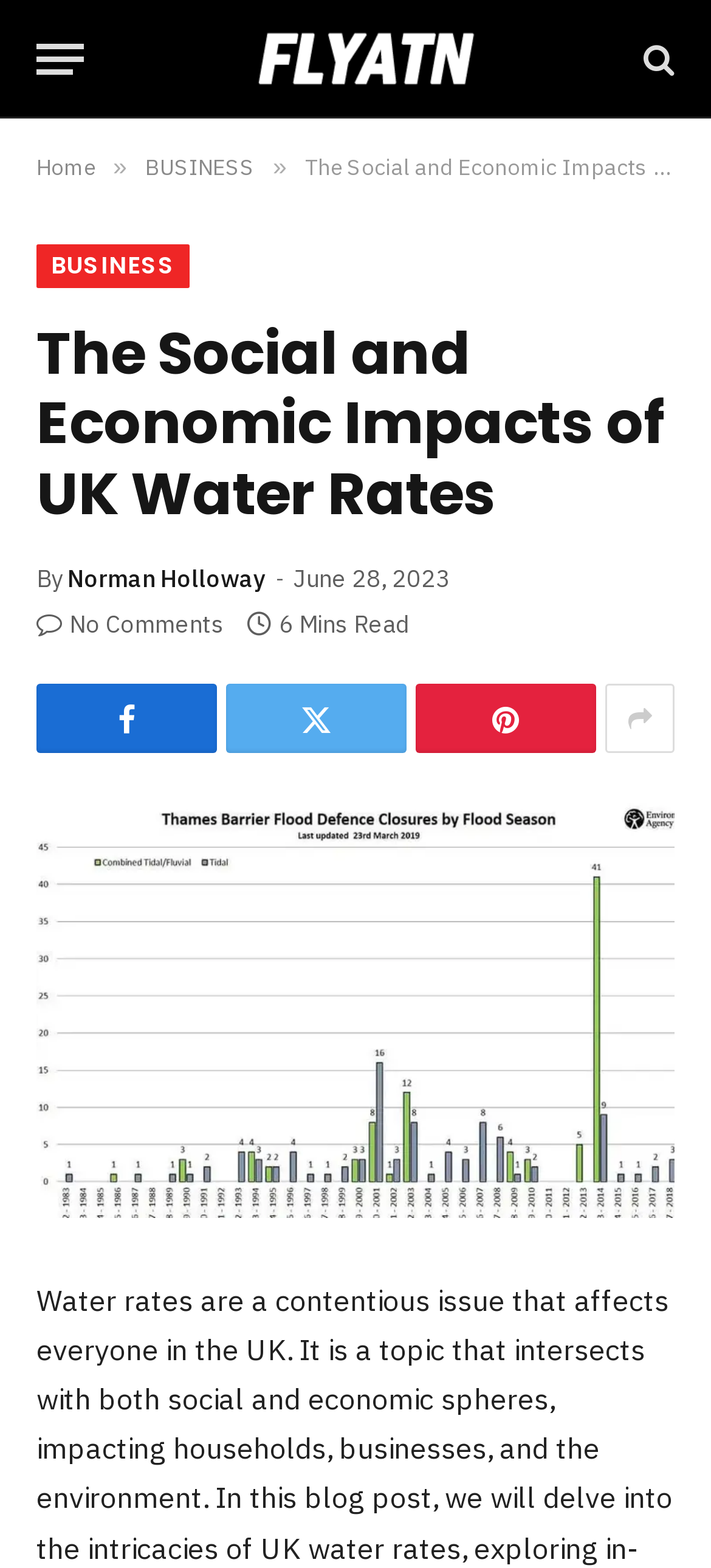Please look at the image and answer the question with a detailed explanation: How many minutes does it take to read the article?

I found the reading time by looking at the text '6 Mins Read' located below the author's name and the publication date.